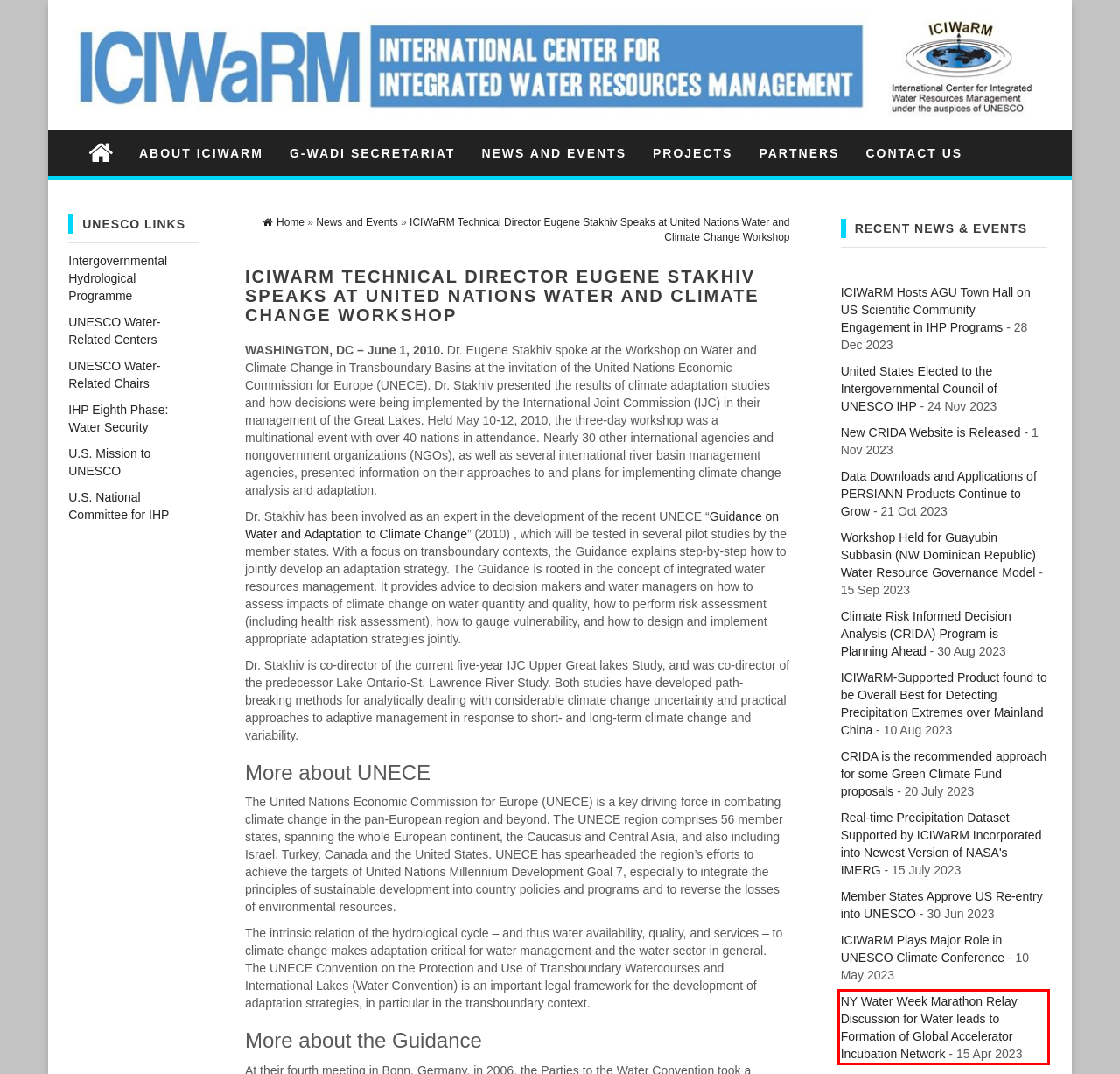You have a screenshot of a webpage with a UI element highlighted by a red bounding box. Use OCR to obtain the text within this highlighted area.

NY Water Week Marathon Relay Discussion for Water leads to Formation of Global Accelerator Incubation Network - 15 Apr 2023